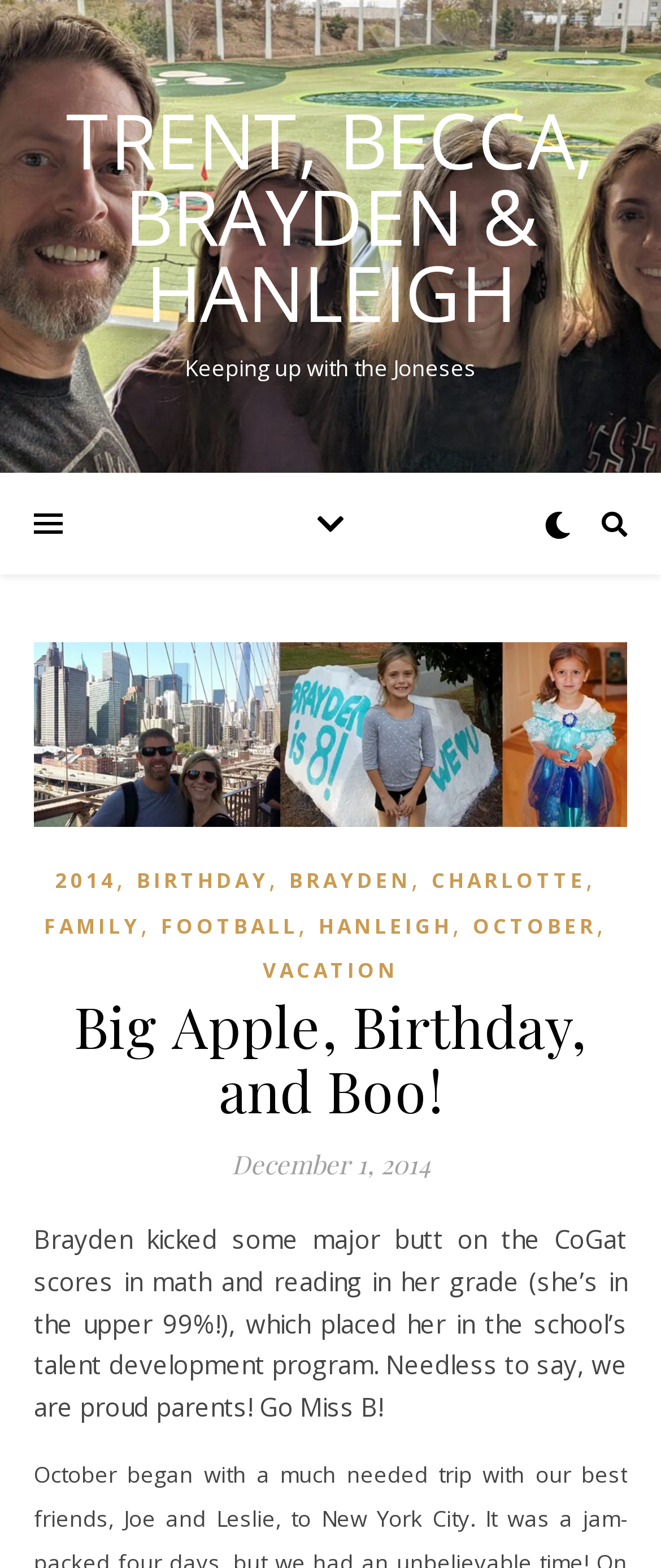Provide the bounding box coordinates for the UI element that is described by this text: "Trent, Becca, Brayden & Hanleigh". The coordinates should be in the form of four float numbers between 0 and 1: [left, top, right, bottom].

[0.0, 0.065, 1.0, 0.211]